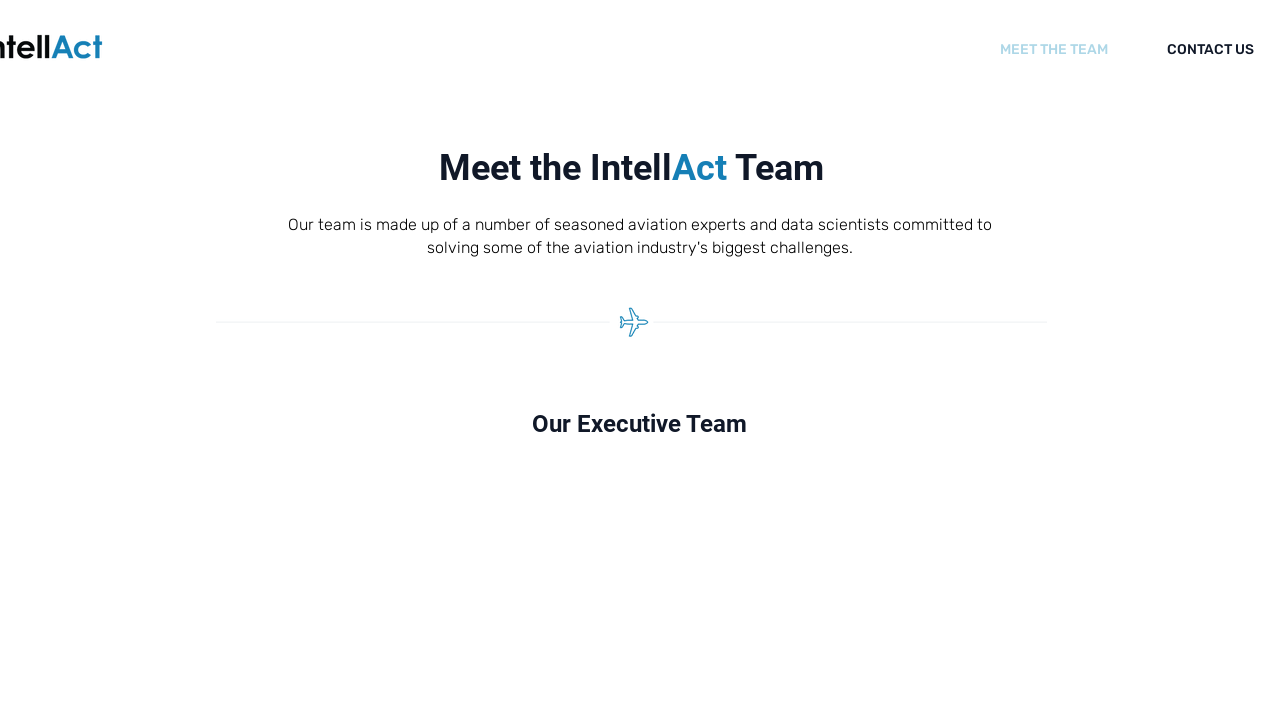Using the provided element description, identify the bounding box coordinates as (top-left x, top-left y, bottom-right x, bottom-right y). Ensure all values are between 0 and 1. Description: MEET THE TEAM

[0.746, 0.036, 0.877, 0.107]